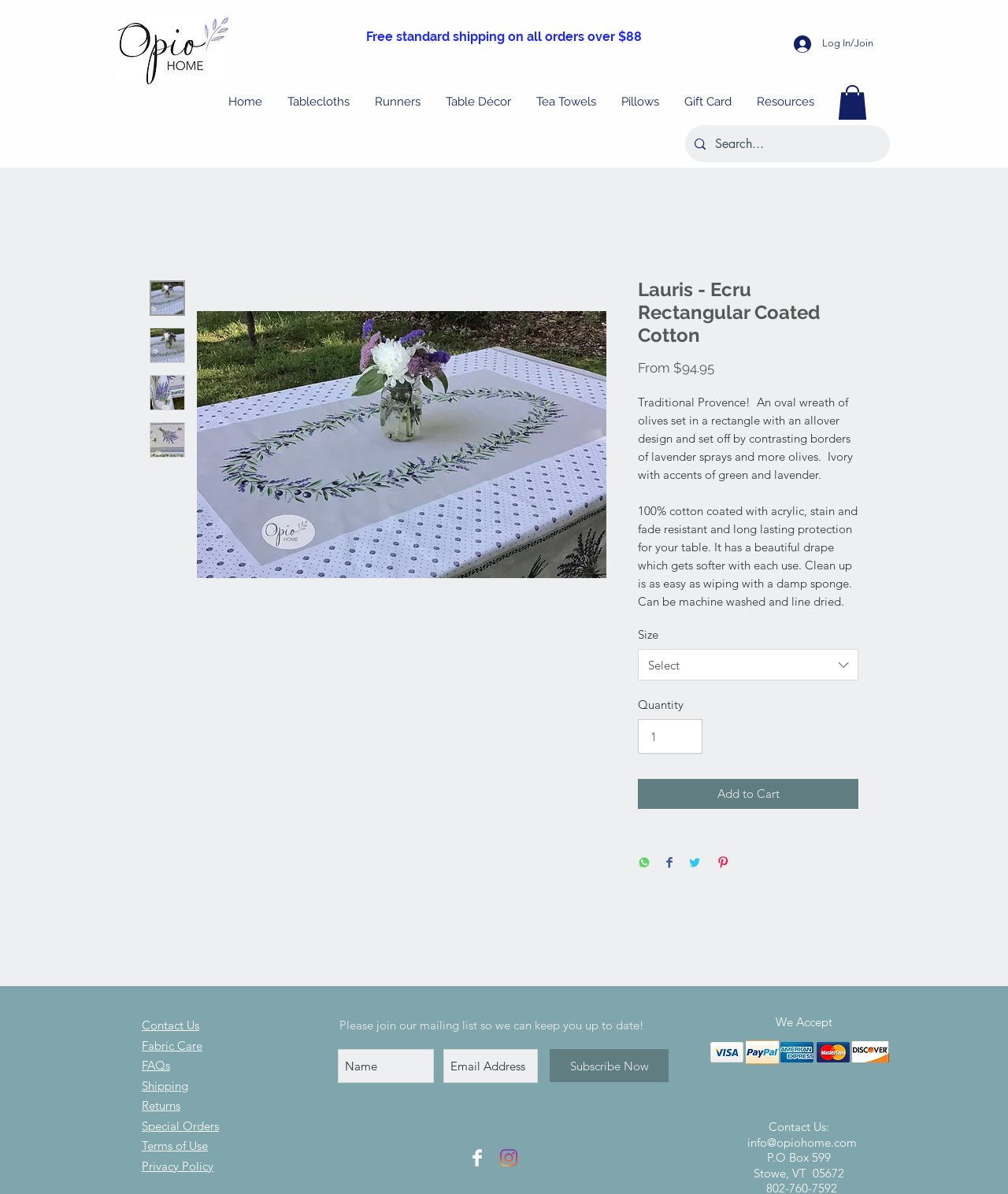What is the material of the tablecloth?
Based on the visual details in the image, please answer the question thoroughly.

I found this information in the product description, which states that the tablecloth is '100% cotton coated with acrylic, stain and fade resistant and long lasting protection for your table'.